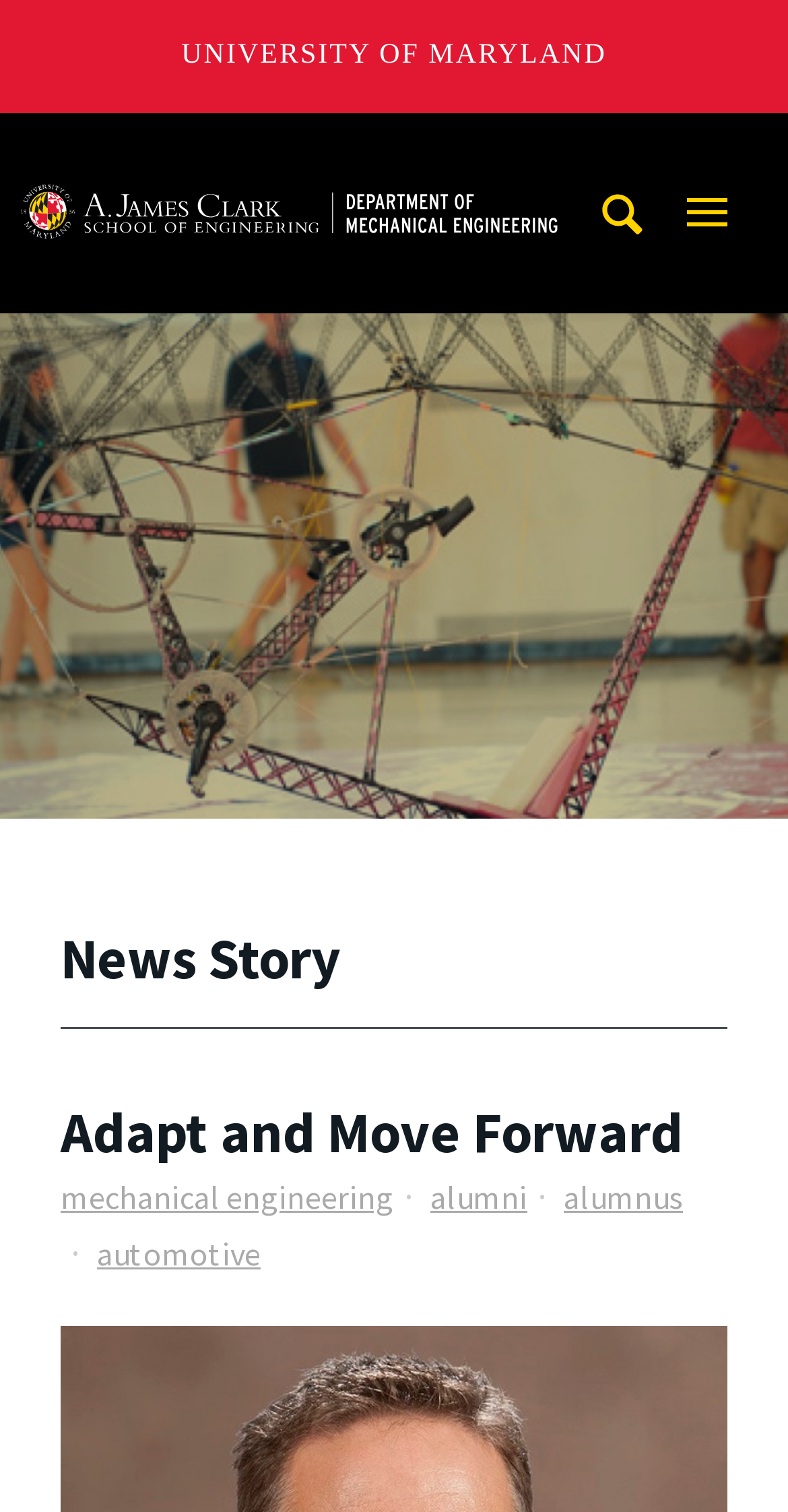Show the bounding box coordinates for the HTML element as described: "alumnus".

[0.715, 0.778, 0.867, 0.805]